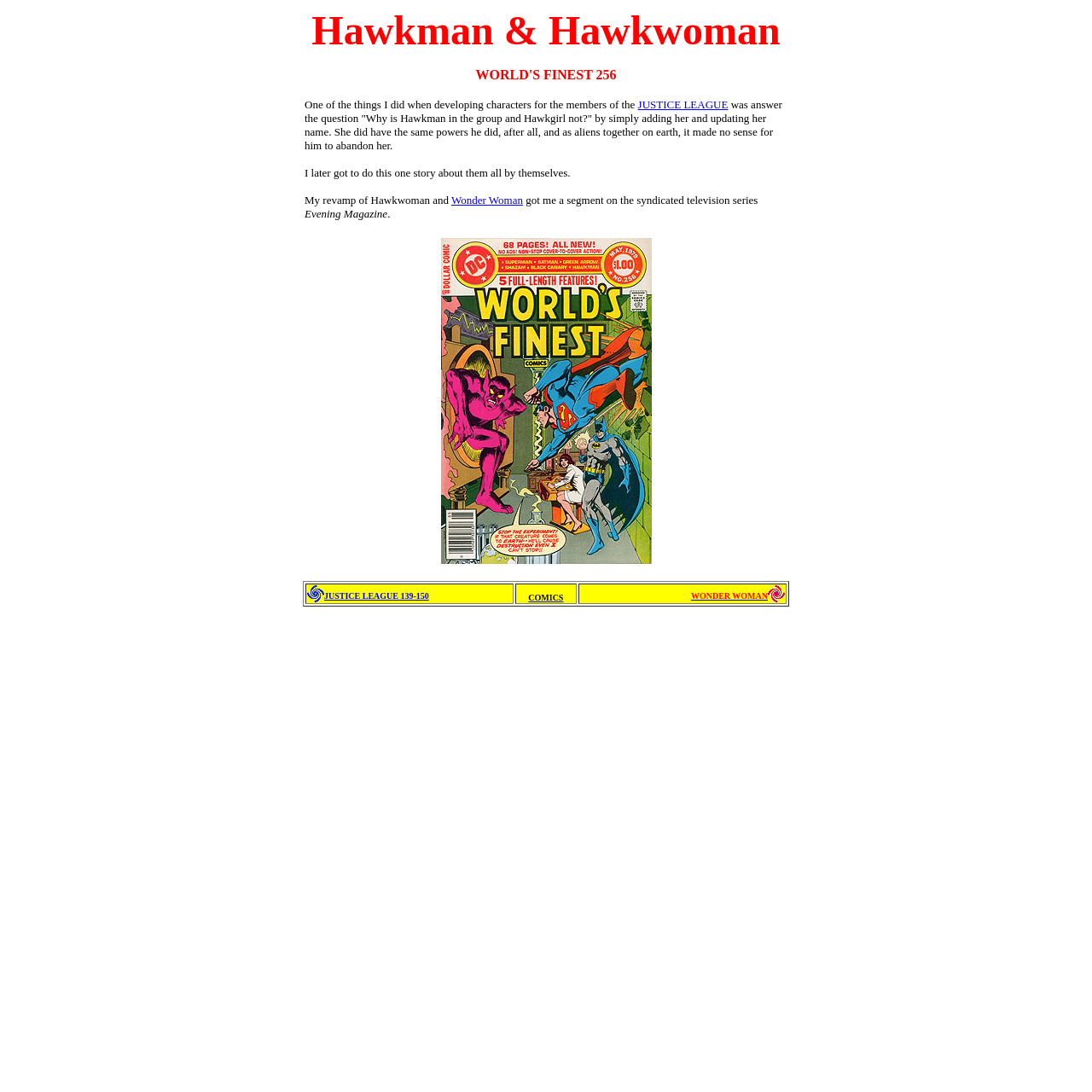How many tables are present on the webpage?
Identify the answer in the screenshot and reply with a single word or phrase.

3